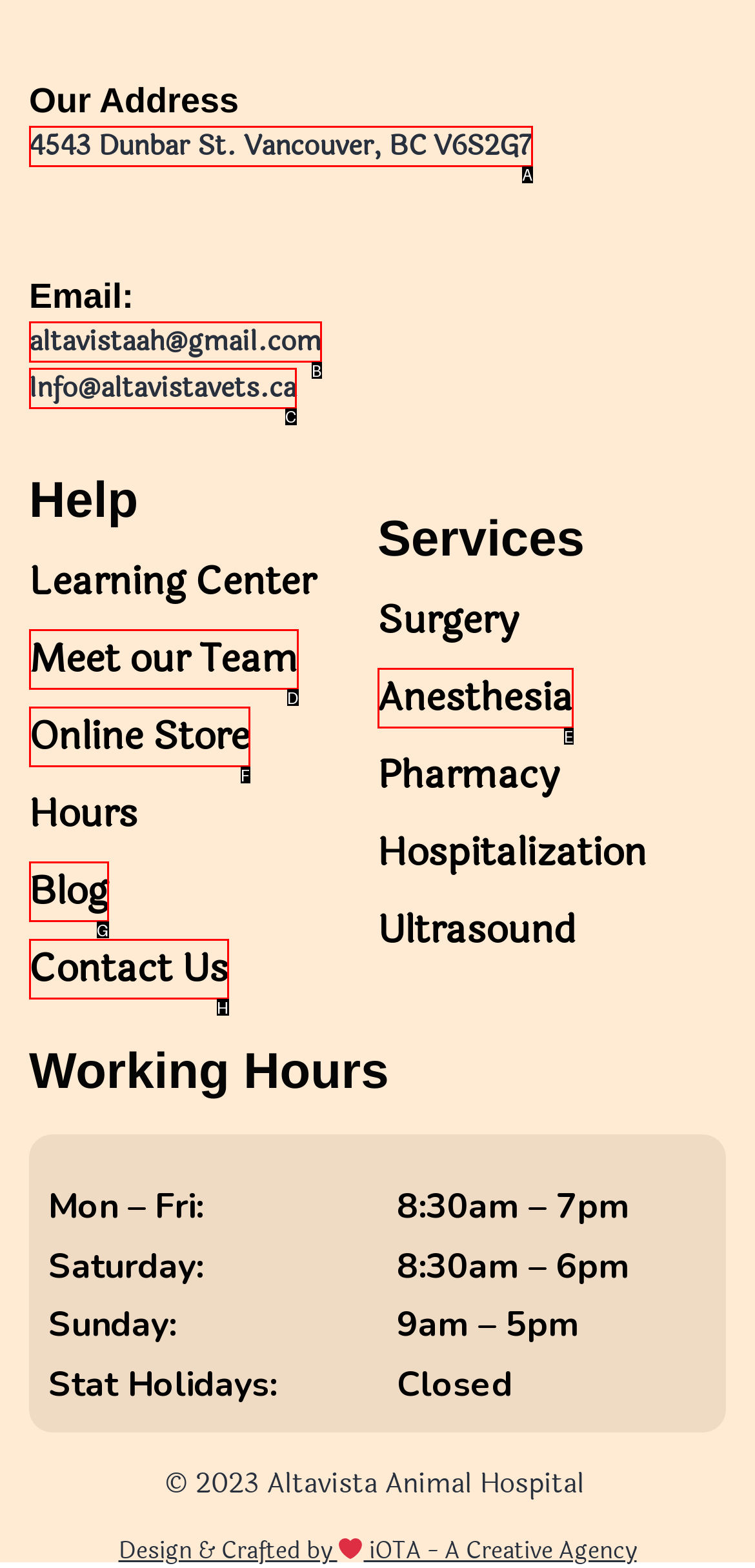Select the option that matches the description: Anesthesia. Answer with the letter of the correct option directly.

E